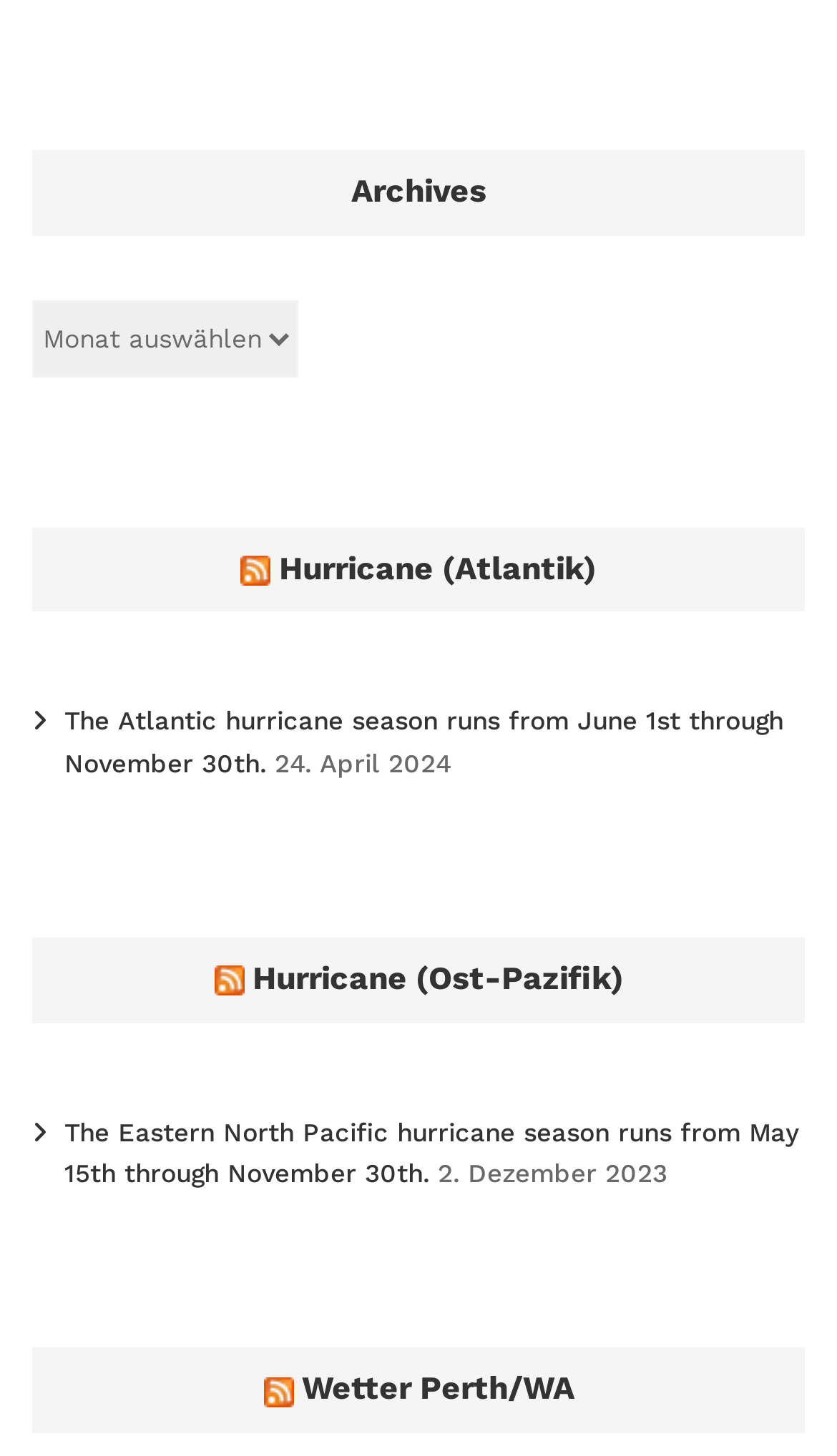Based on what you see in the screenshot, provide a thorough answer to this question: What is the date of the latest hurricane season?

I looked for the latest date mentioned on the webpage, which is '24. April 2024' under the 'RSS Hurricane (Atlantik)' section. This date is likely to be the start of the latest hurricane season.